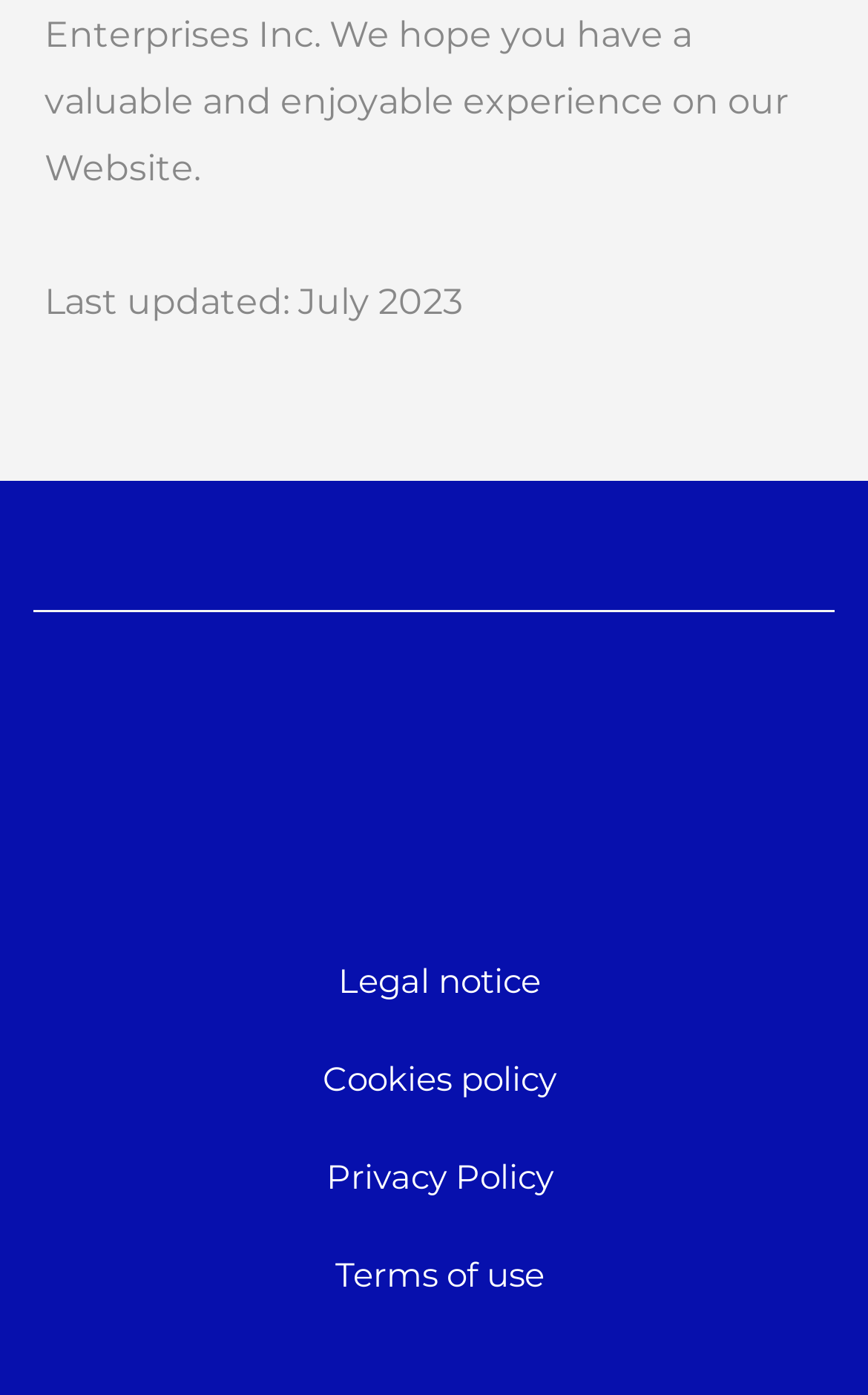Bounding box coordinates must be specified in the format (top-left x, top-left y, bottom-right x, bottom-right y). All values should be floating point numbers between 0 and 1. What are the bounding box coordinates of the UI element described as: Legal notice

[0.39, 0.688, 0.623, 0.718]